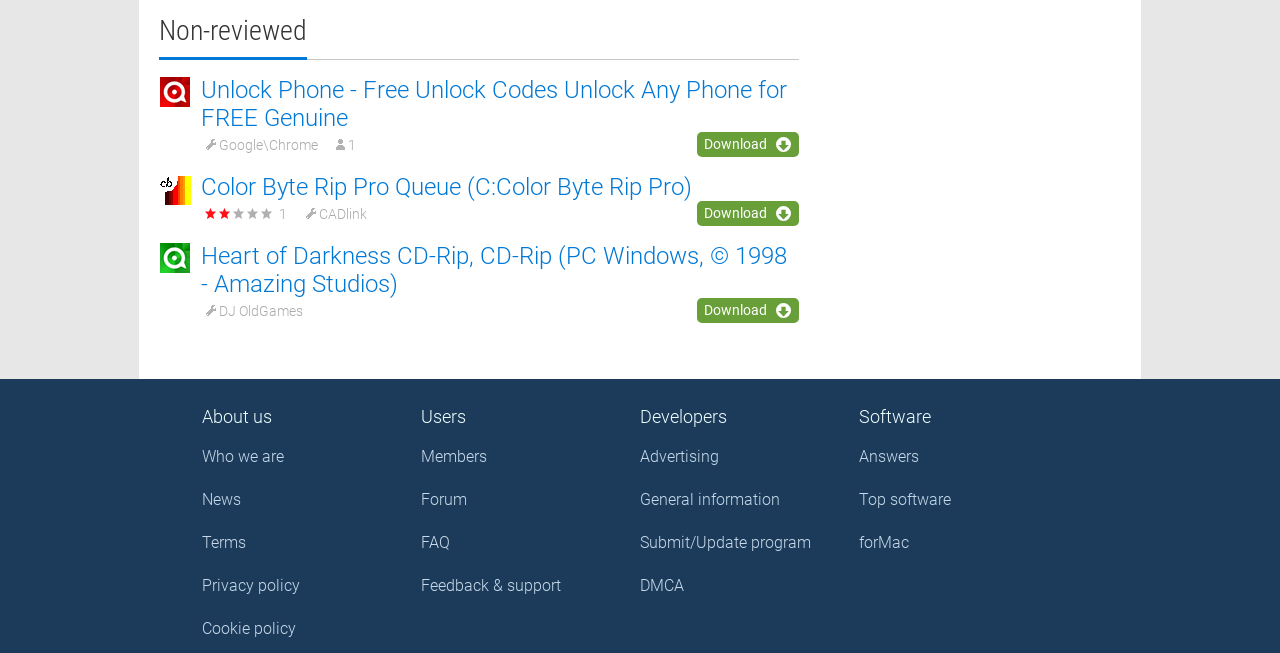Please identify the bounding box coordinates of the area that needs to be clicked to fulfill the following instruction: "Download Unlock Phone - Free Unlock Codes."

[0.545, 0.201, 0.624, 0.24]